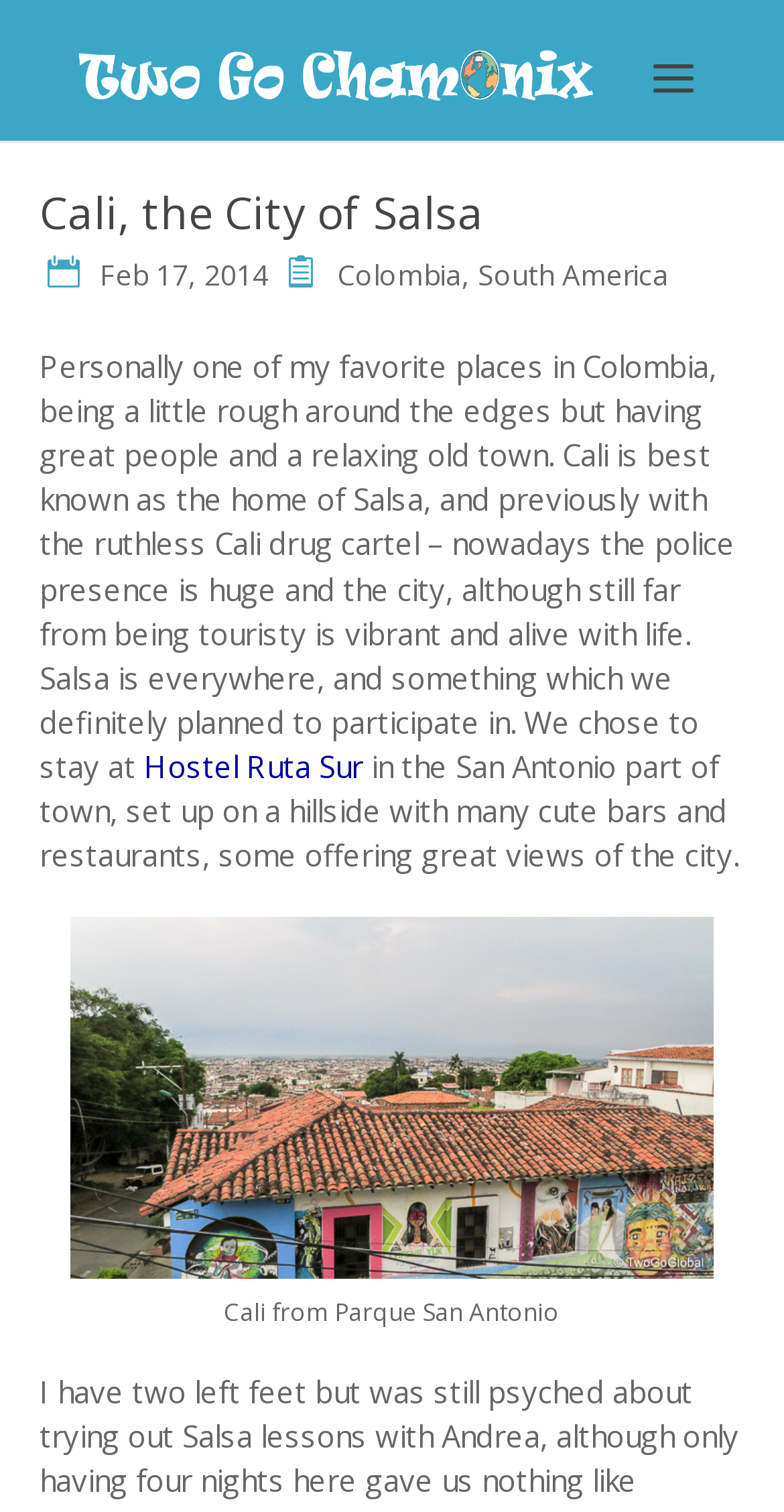What is the name of the hillside area in Cali?
Observe the image and answer the question with a one-word or short phrase response.

San Antonio